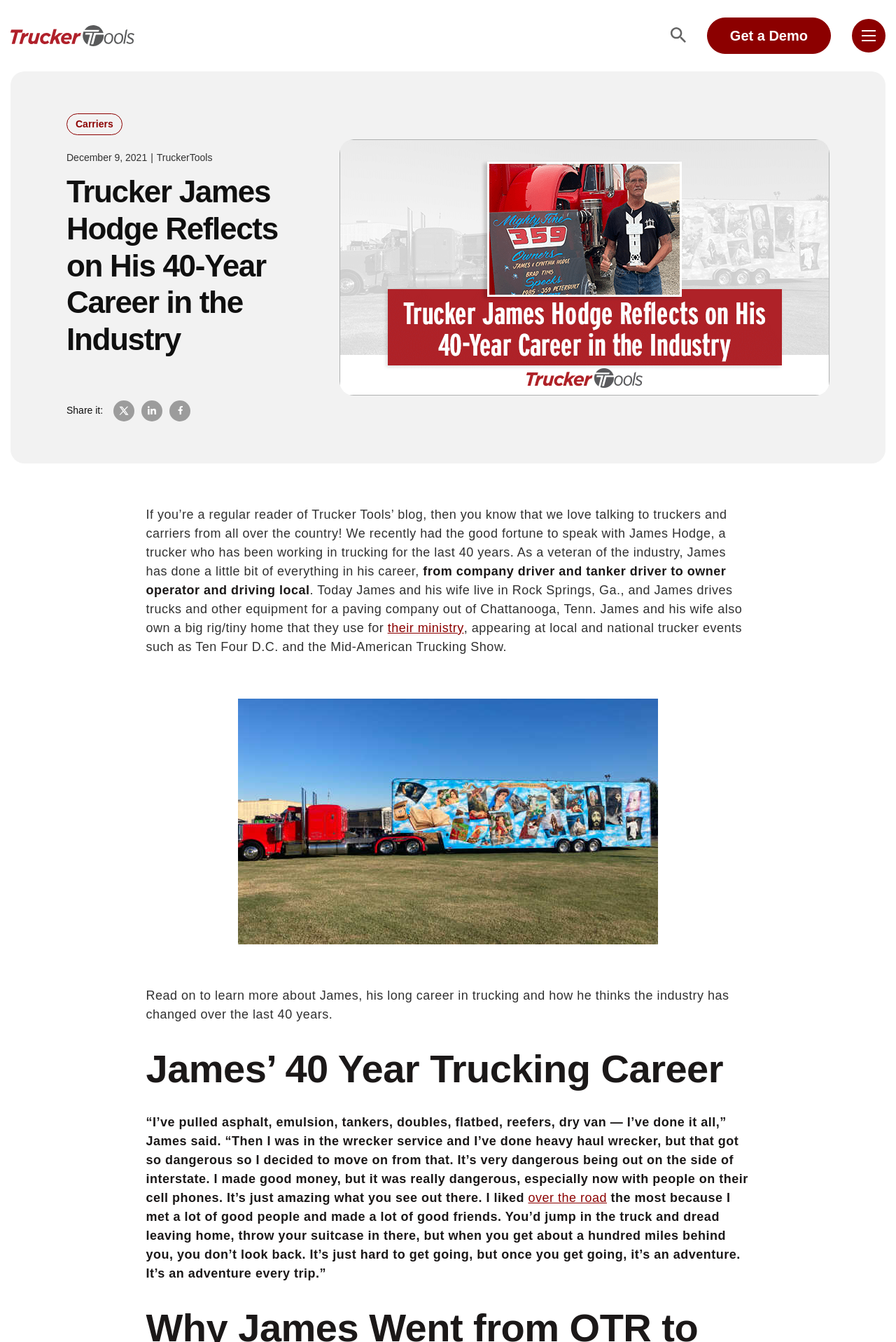Identify the bounding box coordinates of the HTML element based on this description: "Get a Demo".

[0.789, 0.013, 0.927, 0.04]